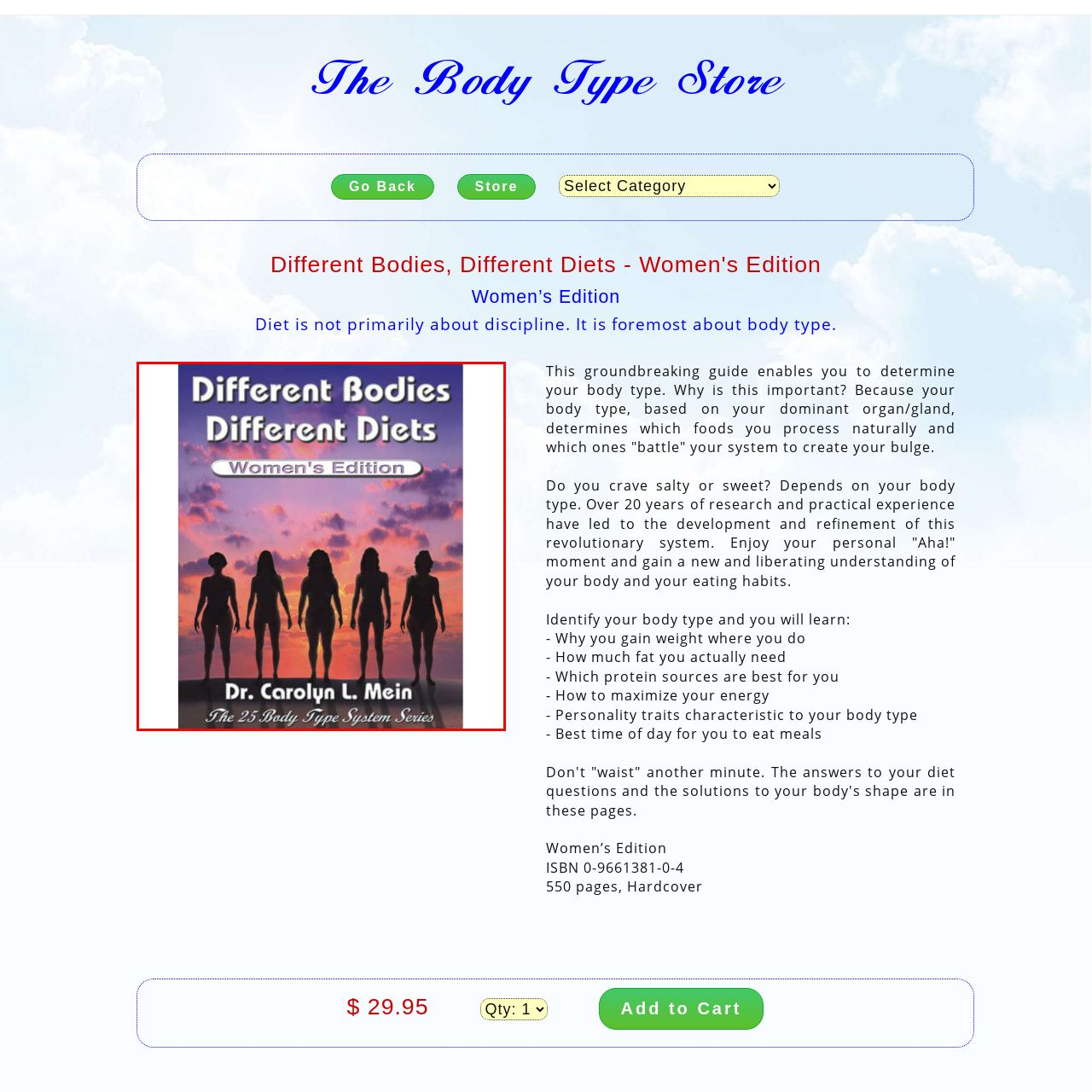What is the subtitle of the book?
Examine the image inside the red bounding box and give an in-depth answer to the question, using the visual evidence provided.

The subtitle of the book is presented alongside the author's name, which is 'The 25 Body Type System Series', hinting at the book's premise of exploring dietary needs based on individual body types.